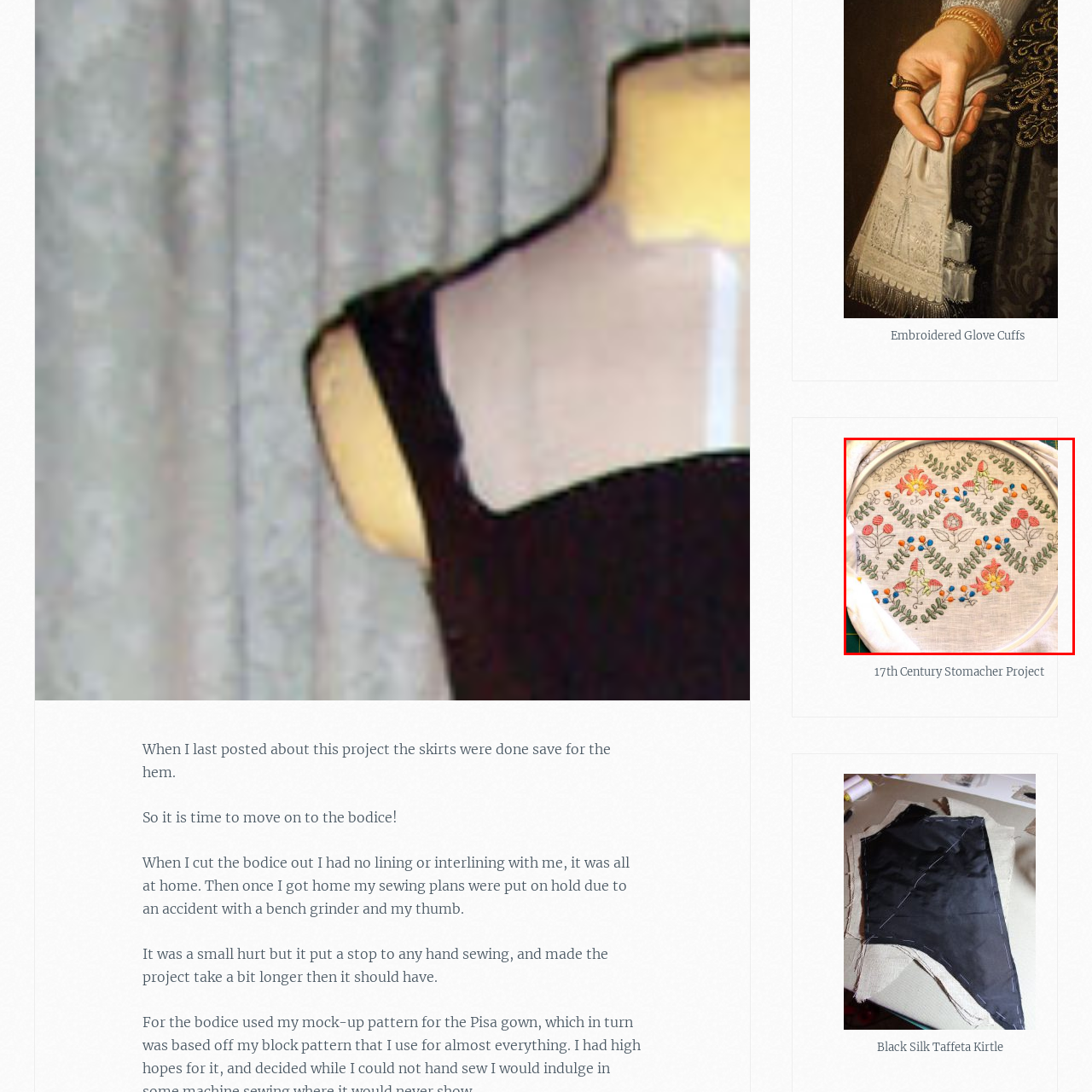Is the embroidery a finished product?
Observe the image within the red bounding box and respond to the question with a detailed answer, relying on the image for information.

The caption suggests that the hooped fabric implies that this is an ongoing project, likely part of a larger textile creation, which implies that the embroidery is not yet a finished product.